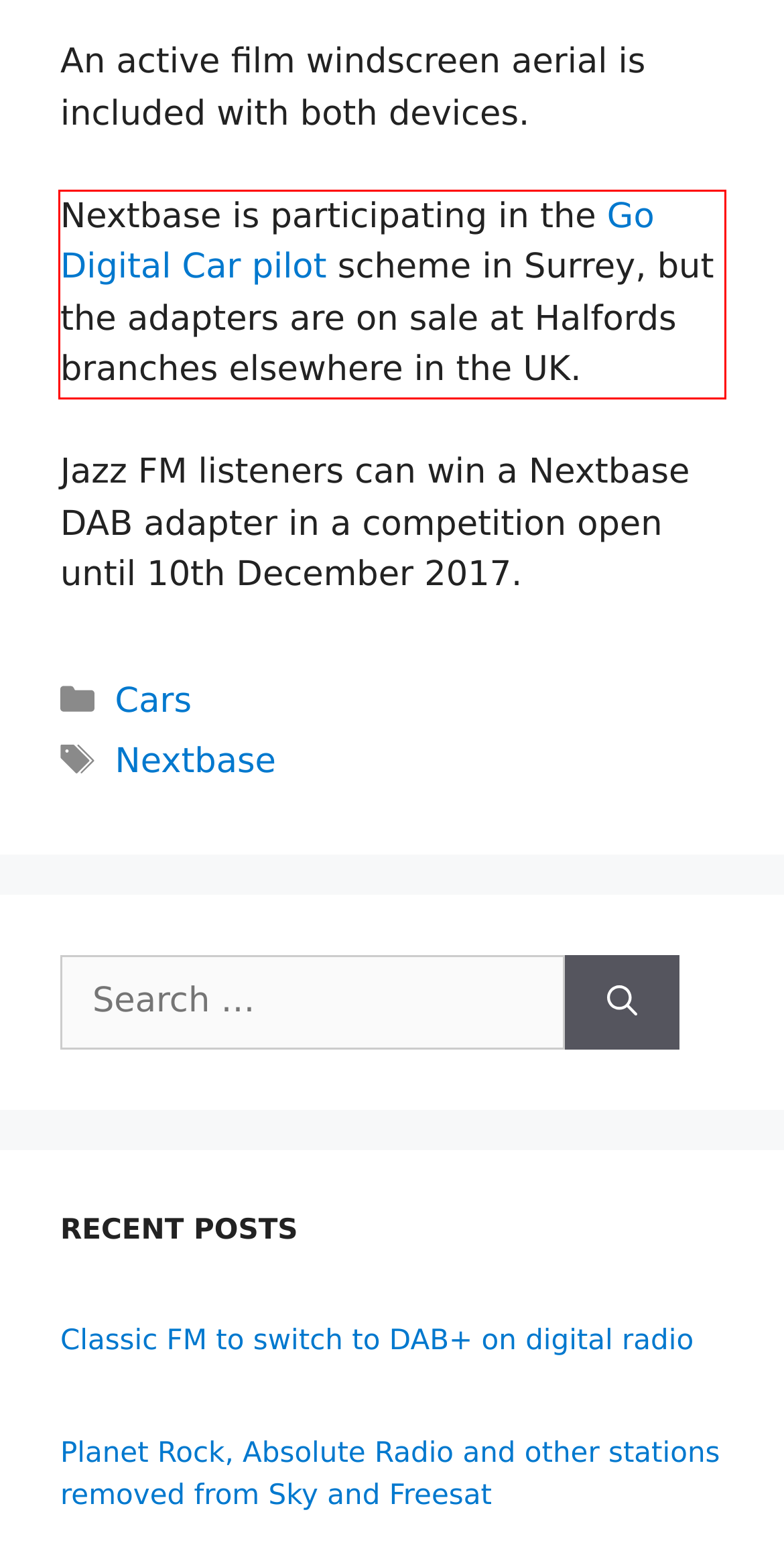Analyze the red bounding box in the provided webpage screenshot and generate the text content contained within.

Nextbase is participating in the Go Digital Car pilot scheme in Surrey, but the adapters are on sale at Halfords branches elsewhere in the UK.